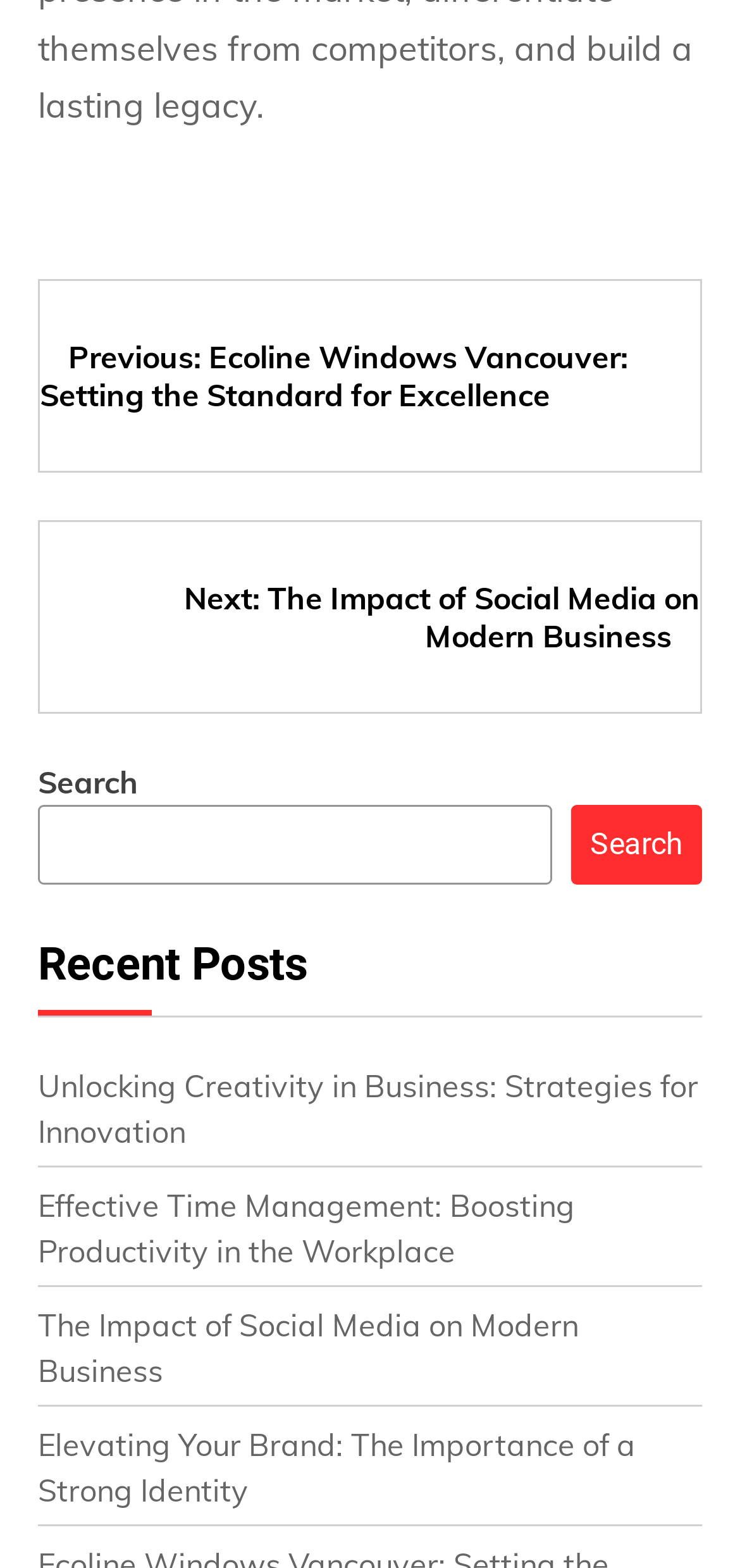Please determine the bounding box coordinates of the element to click in order to execute the following instruction: "Search for something". The coordinates should be four float numbers between 0 and 1, specified as [left, top, right, bottom].

[0.051, 0.513, 0.746, 0.564]